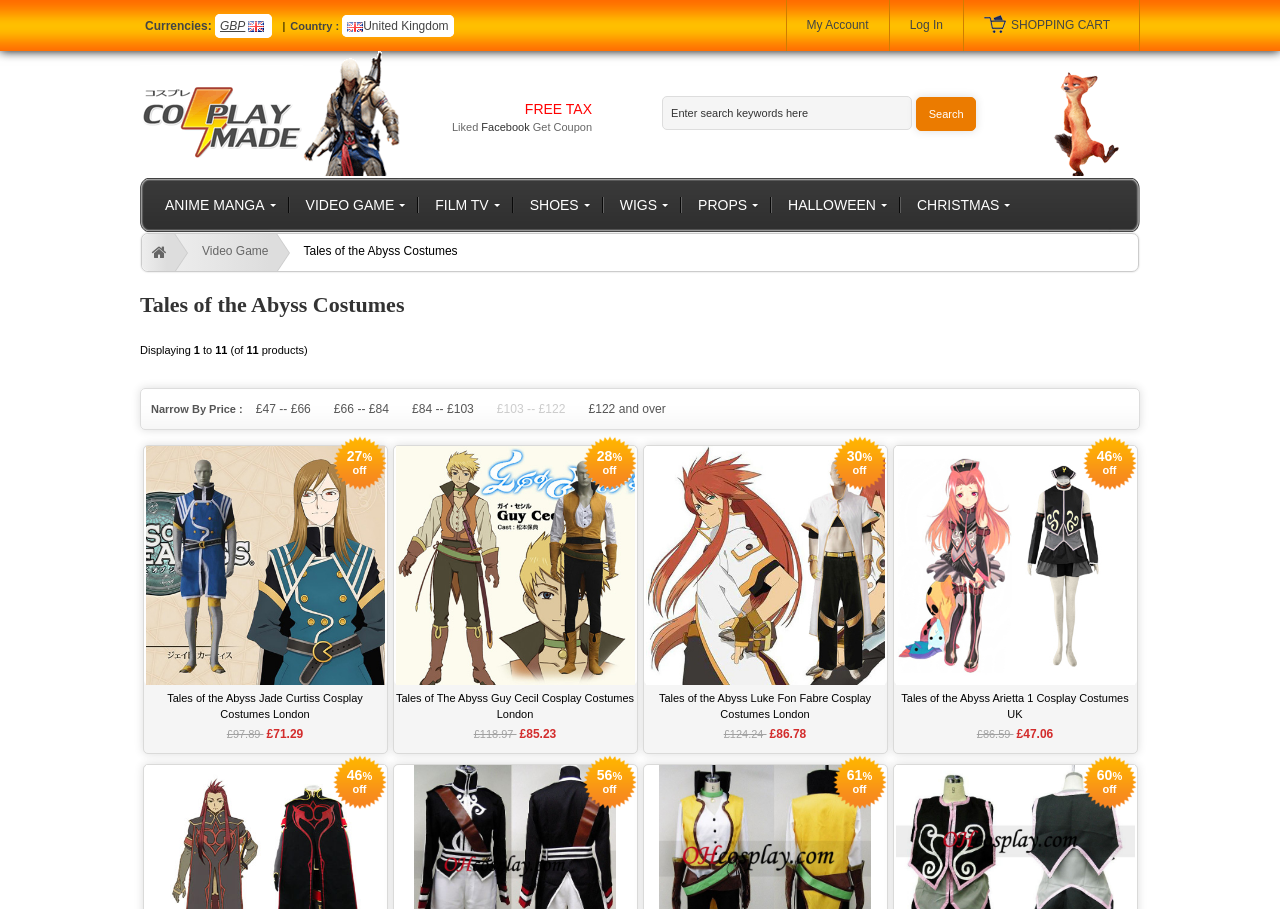Please find the bounding box for the UI element described by: "Shoes".

[0.403, 0.196, 0.472, 0.255]